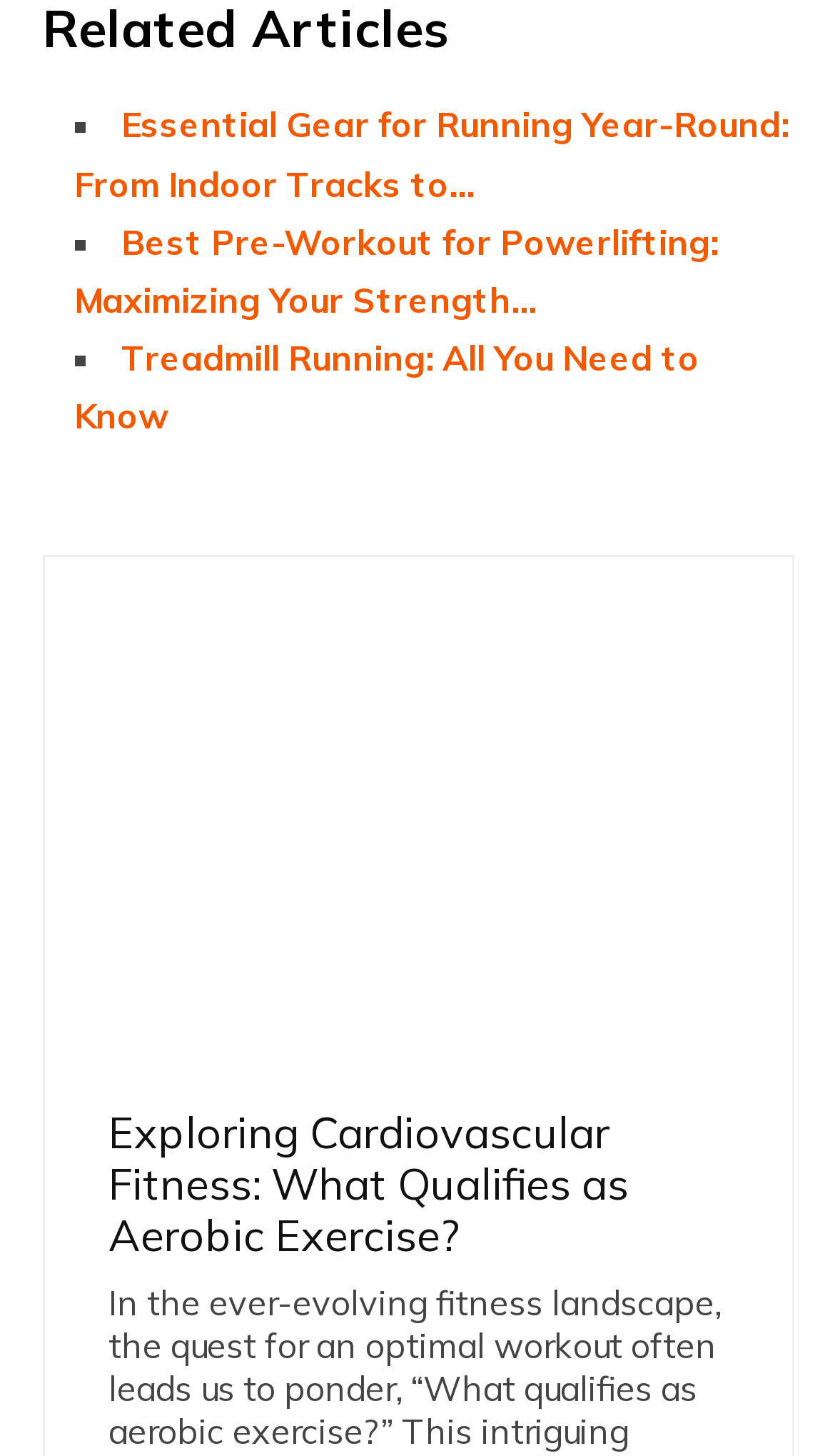What is the position of the link with text ''?
Provide an in-depth and detailed answer to the question.

The link with text '' has a y1 coordinate of 0.568, which is greater than the y1 coordinates of the links with '■' marker, indicating that it is positioned below them.